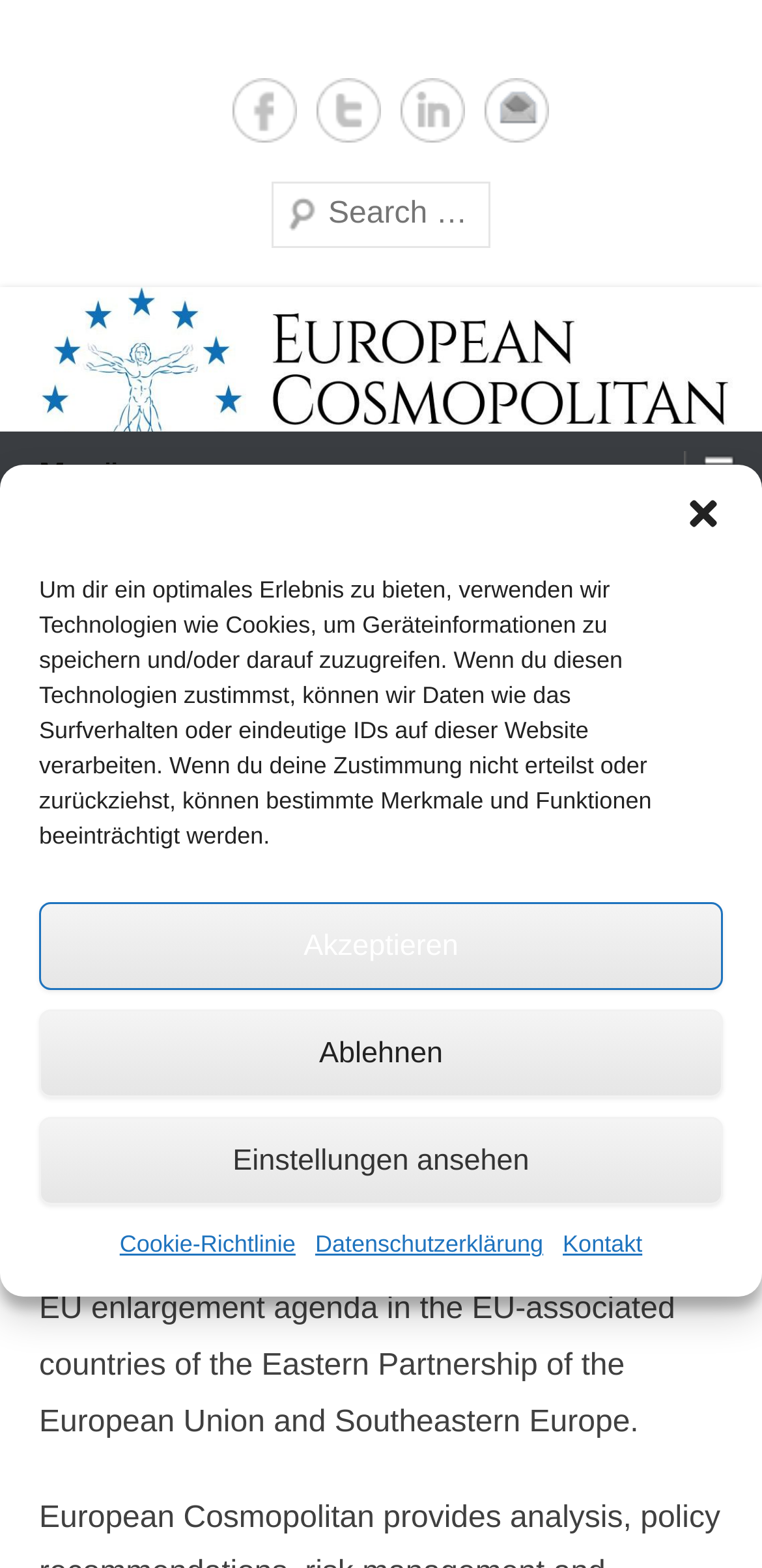Answer the following in one word or a short phrase: 
What social media platforms are linked on the website?

Facebook, Twitter, LinkedIn, Email